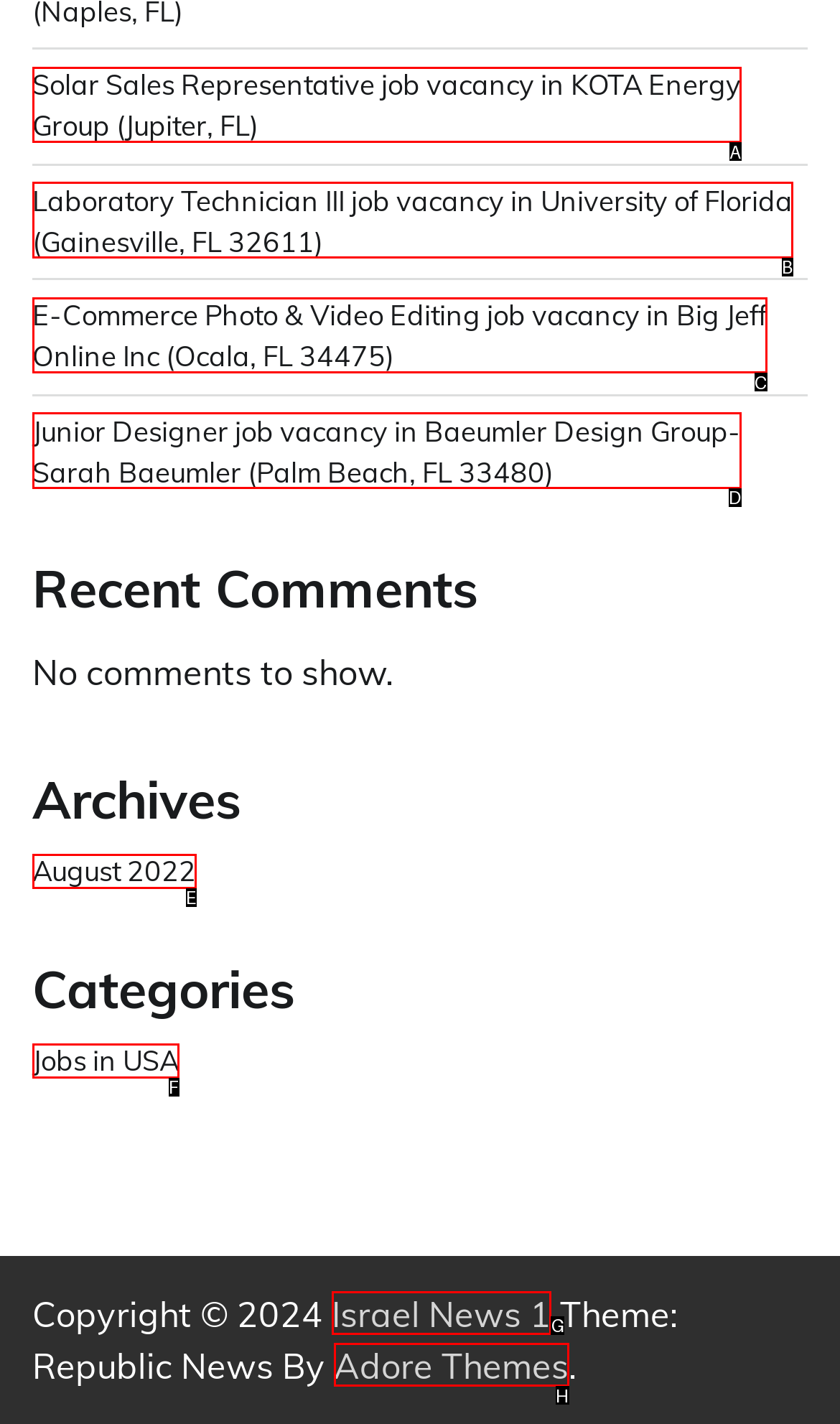Select the letter of the element you need to click to complete this task: Visit Israel News 1 website
Answer using the letter from the specified choices.

G